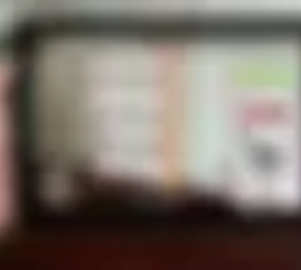What is the purpose of the AR feature?
Please answer using one word or phrase, based on the screenshot.

To enhance customer engagement